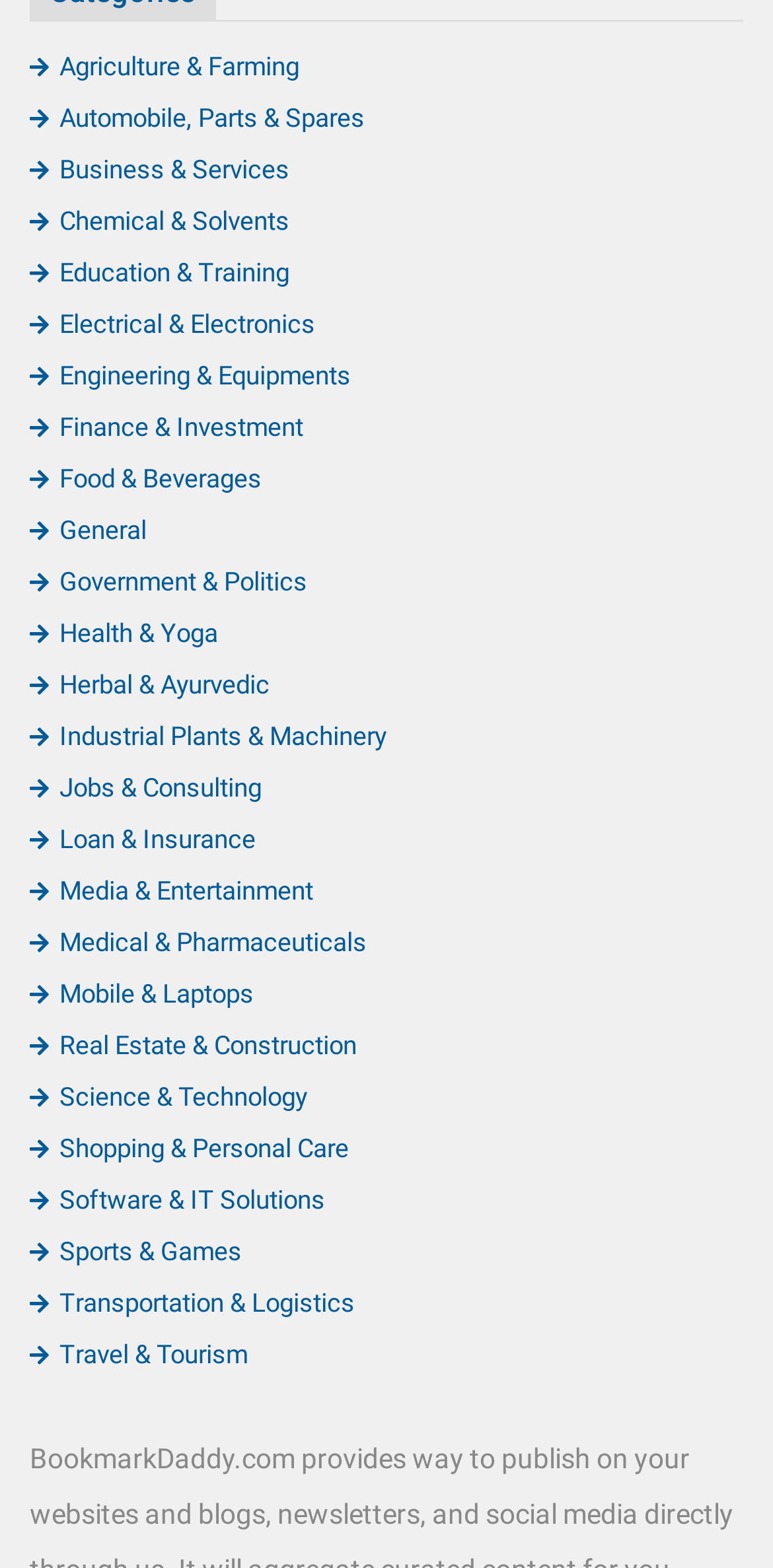Use a single word or phrase to answer the question:
What categories are available on this webpage?

Various industry categories